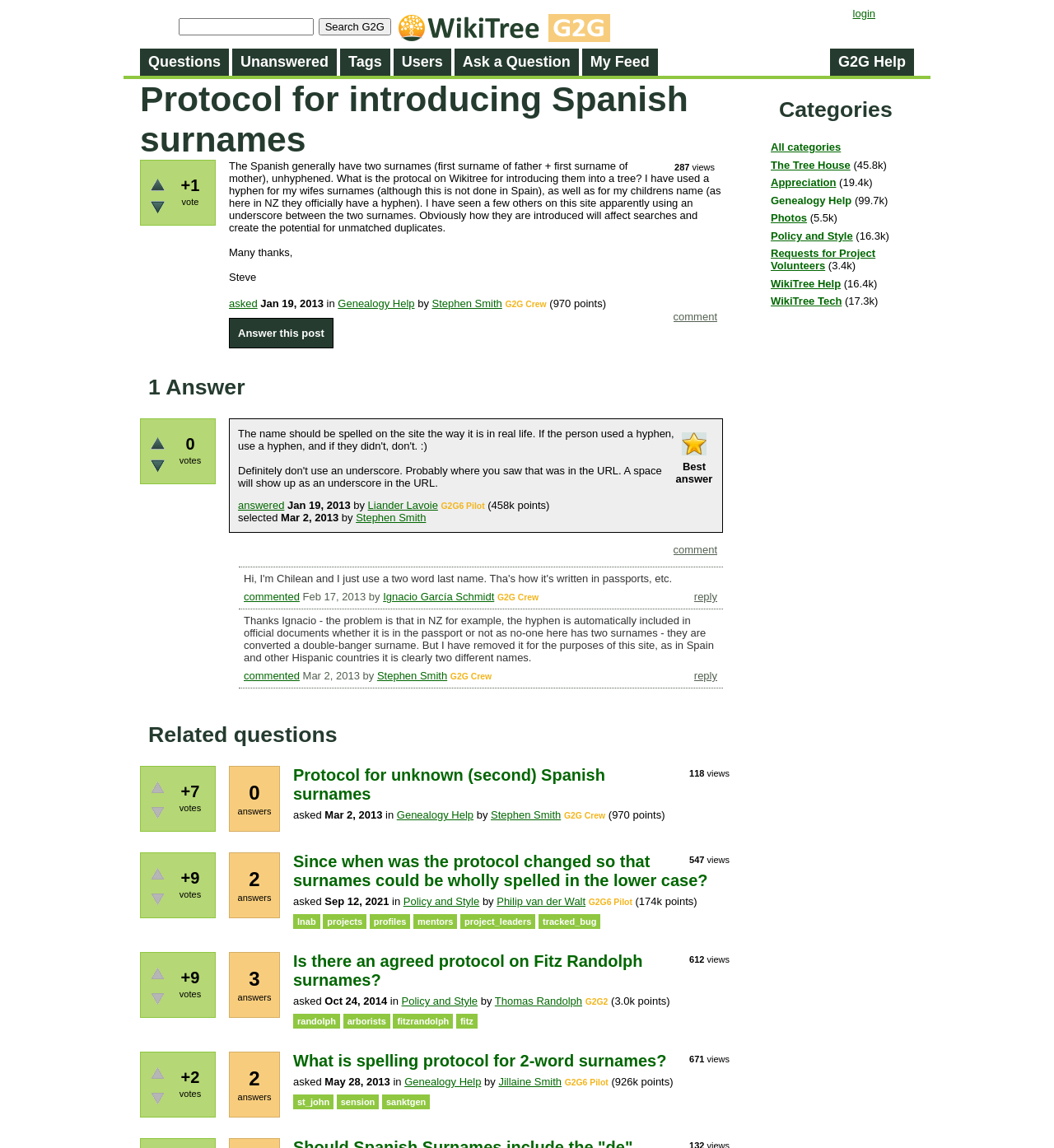Please specify the bounding box coordinates of the area that should be clicked to accomplish the following instruction: "Comment". The coordinates should consist of four float numbers between 0 and 1, i.e., [left, top, right, bottom].

[0.638, 0.27, 0.681, 0.282]